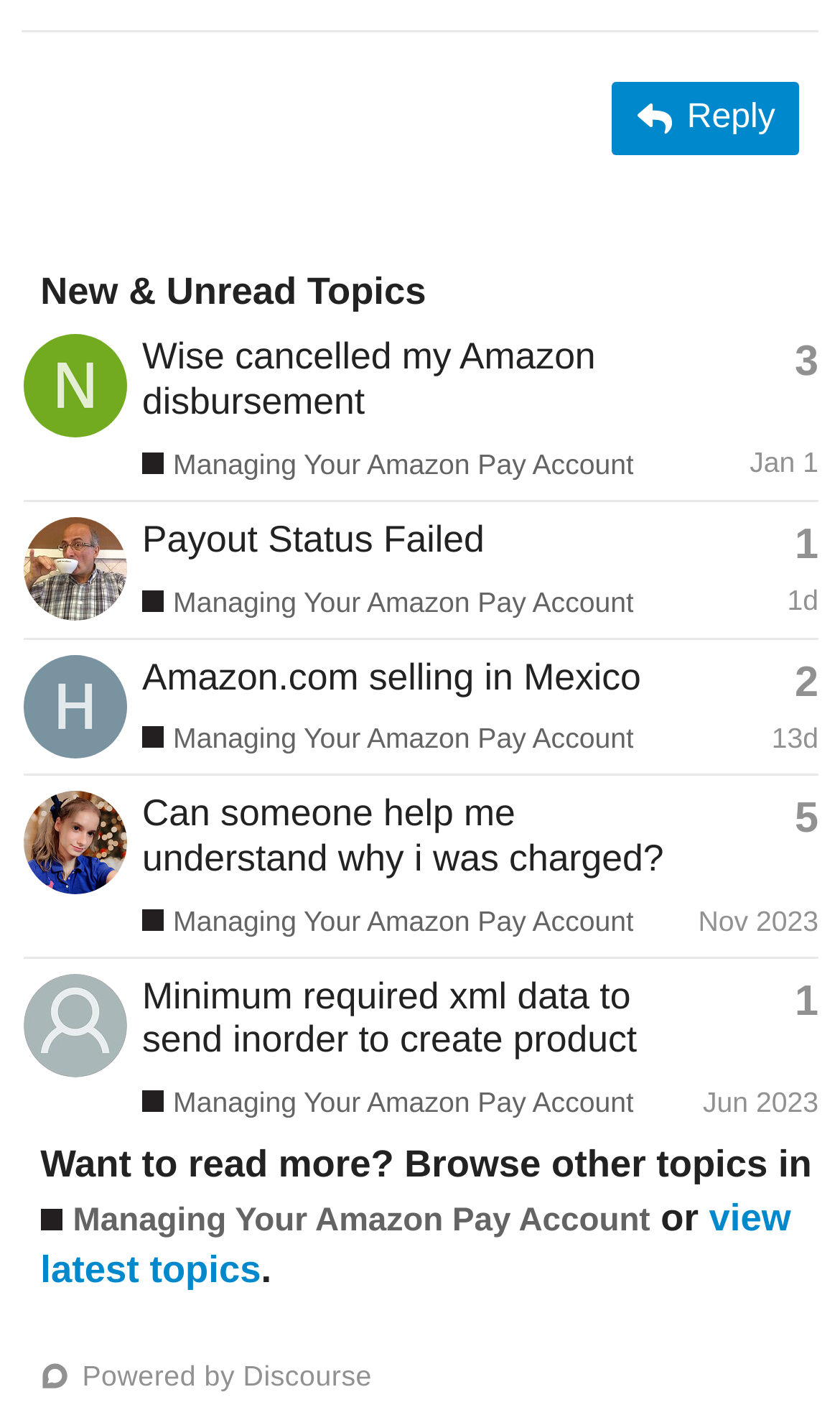Provide a thorough and detailed response to the question by examining the image: 
What is the topic of the forum?

I determined the topic of the forum by looking at the heading 'New & Unread Topics' and the links 'Managing Your Amazon Pay Account' that appear multiple times in the webpage.